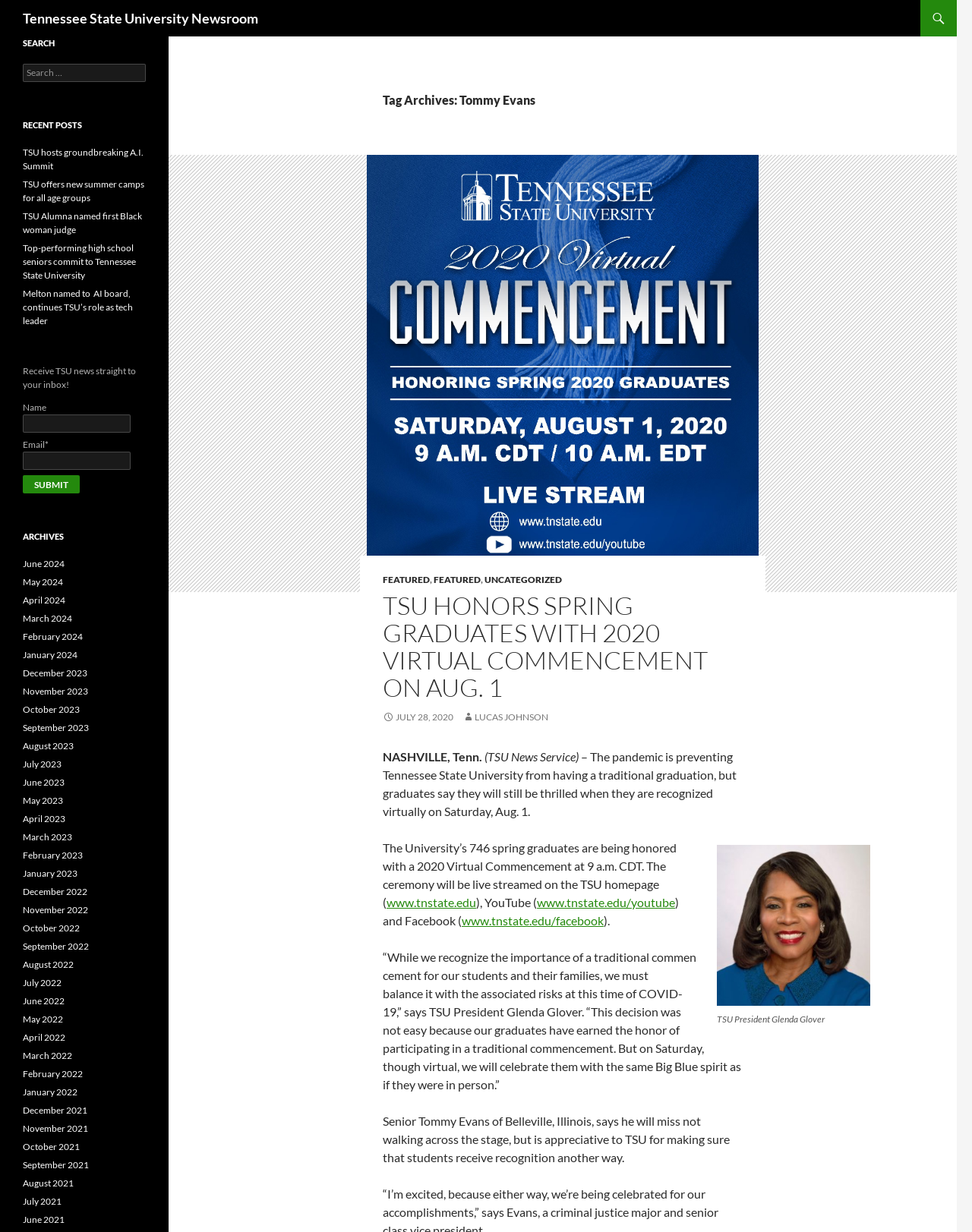Determine the main headline of the webpage and provide its text.

Tennessee State University Newsroom